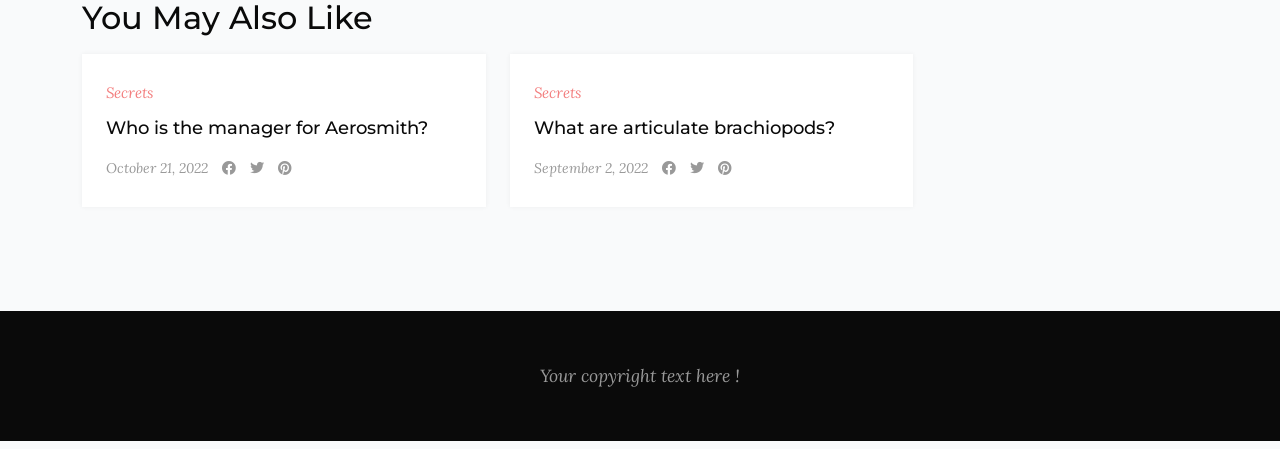Respond to the following question with a brief word or phrase:
What is the text at the bottom of the webpage?

Your copyright text here!